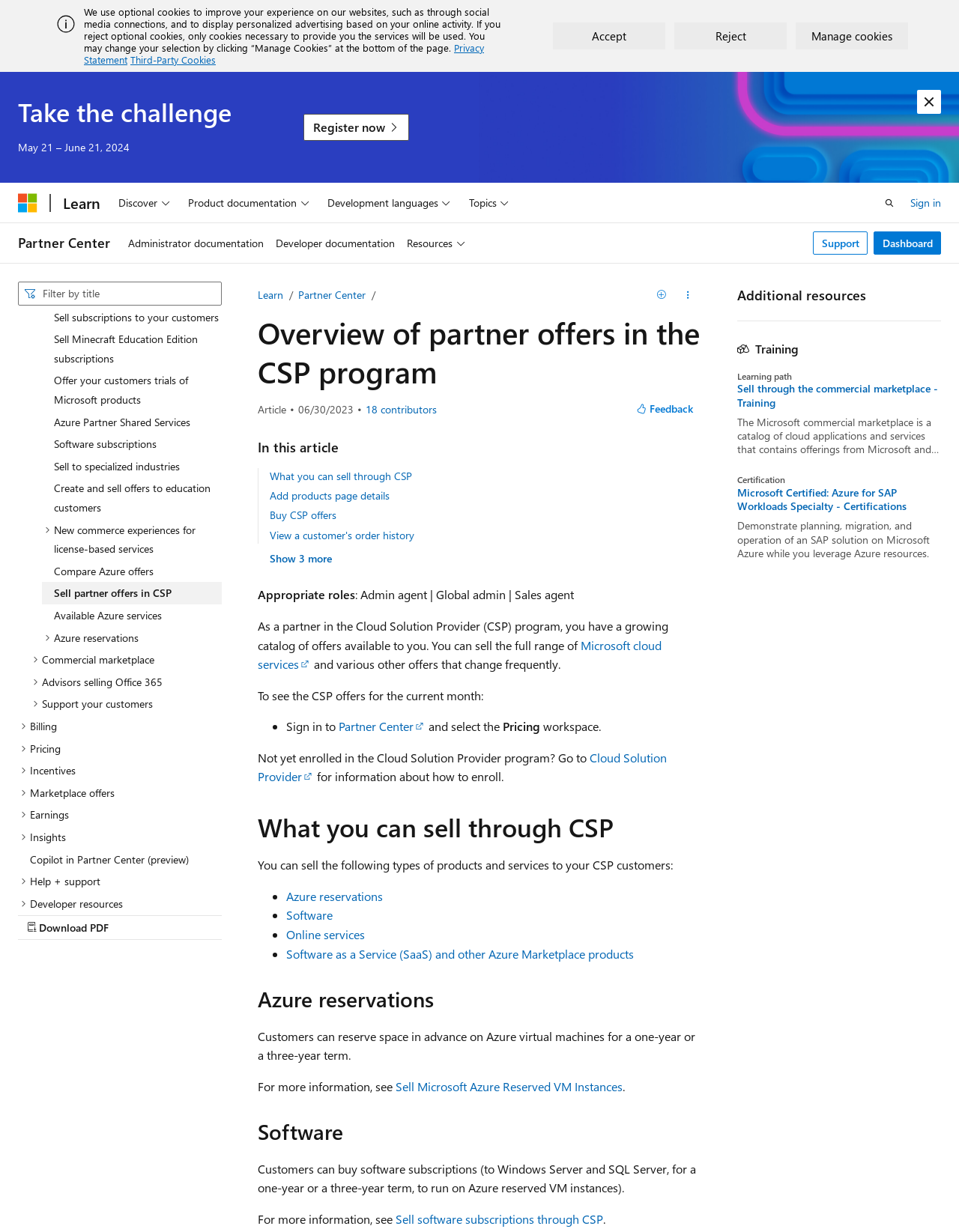What is the name of the navigation menu?
Please provide a comprehensive answer based on the information in the image.

I found the navigation menu by looking at the navigation element with the content 'Global', which is located at the top of the page and contains several buttons such as 'Discover', 'Product documentation', and 'Development languages'.